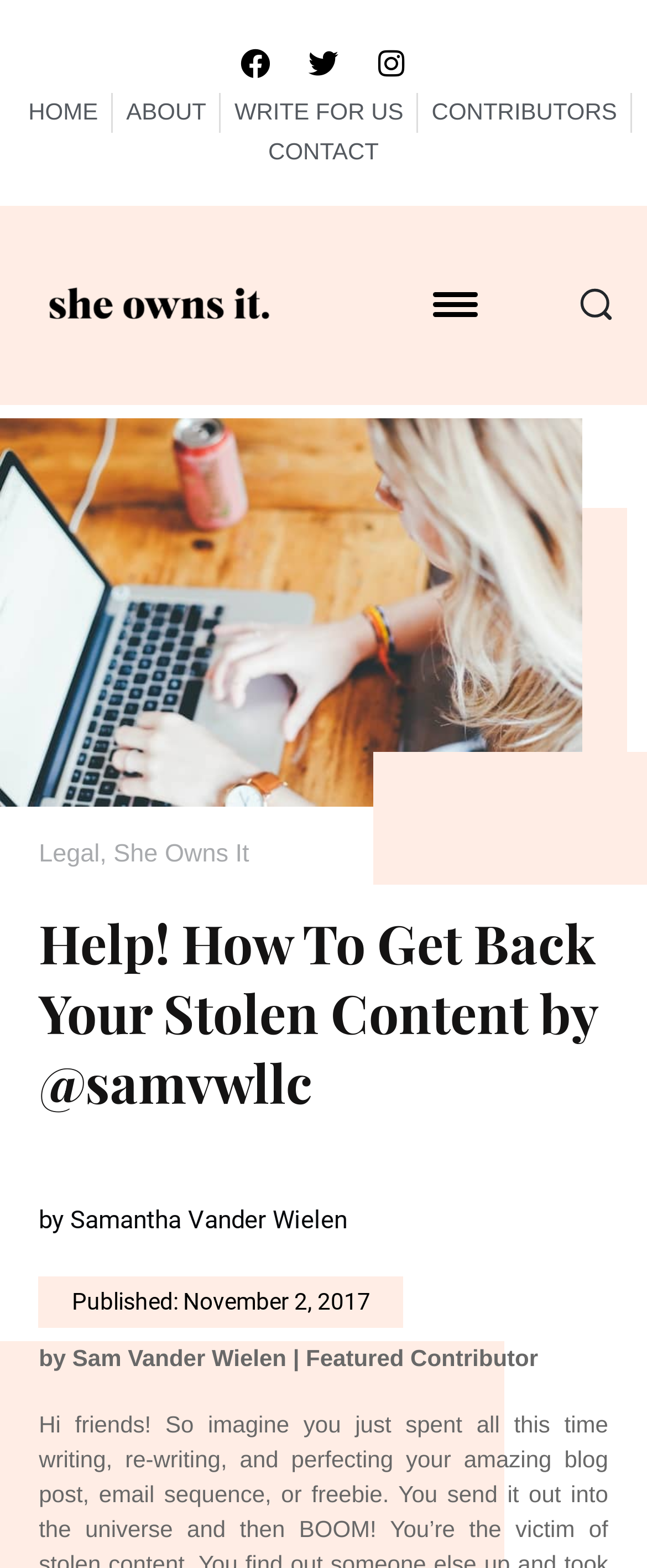Answer this question using a single word or a brief phrase:
How many navigation links are there?

5